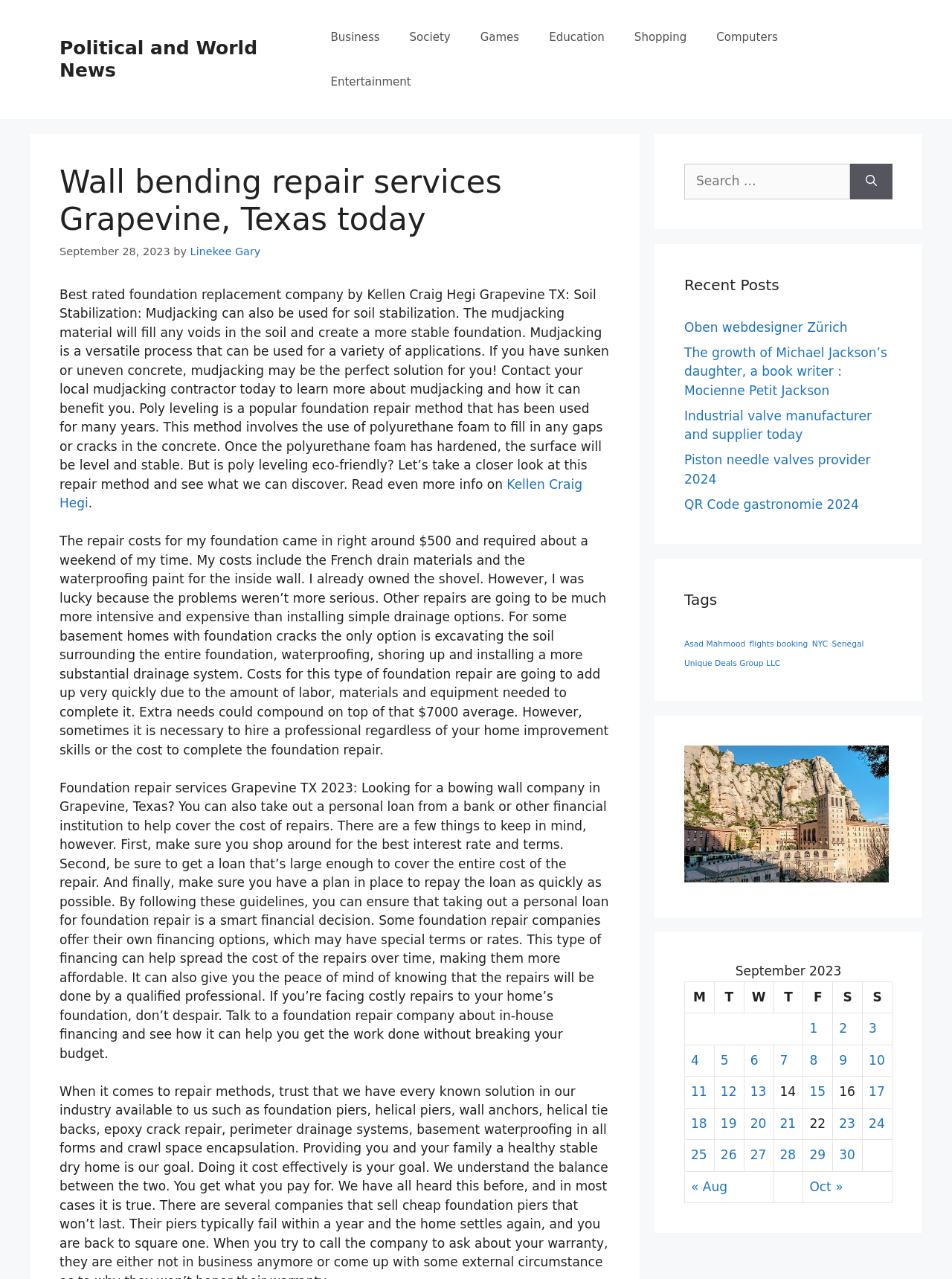Please give a one-word or short phrase response to the following question: 
What is poly leveling?

Foundation repair method